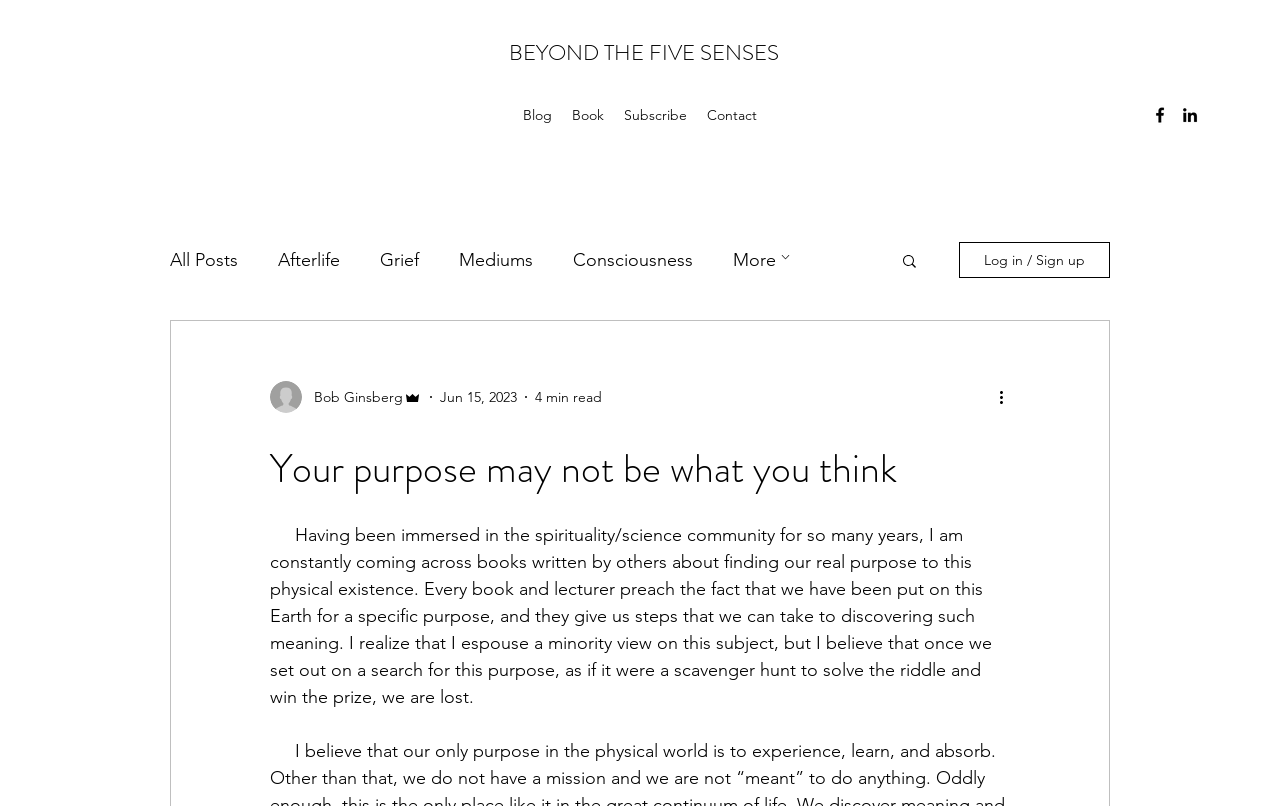What is the estimated reading time of the blog post?
Give a comprehensive and detailed explanation for the question.

The blog post includes a label that indicates the estimated reading time, which is 4 minutes. This information is often provided to help readers plan their time and understand the length of the post.